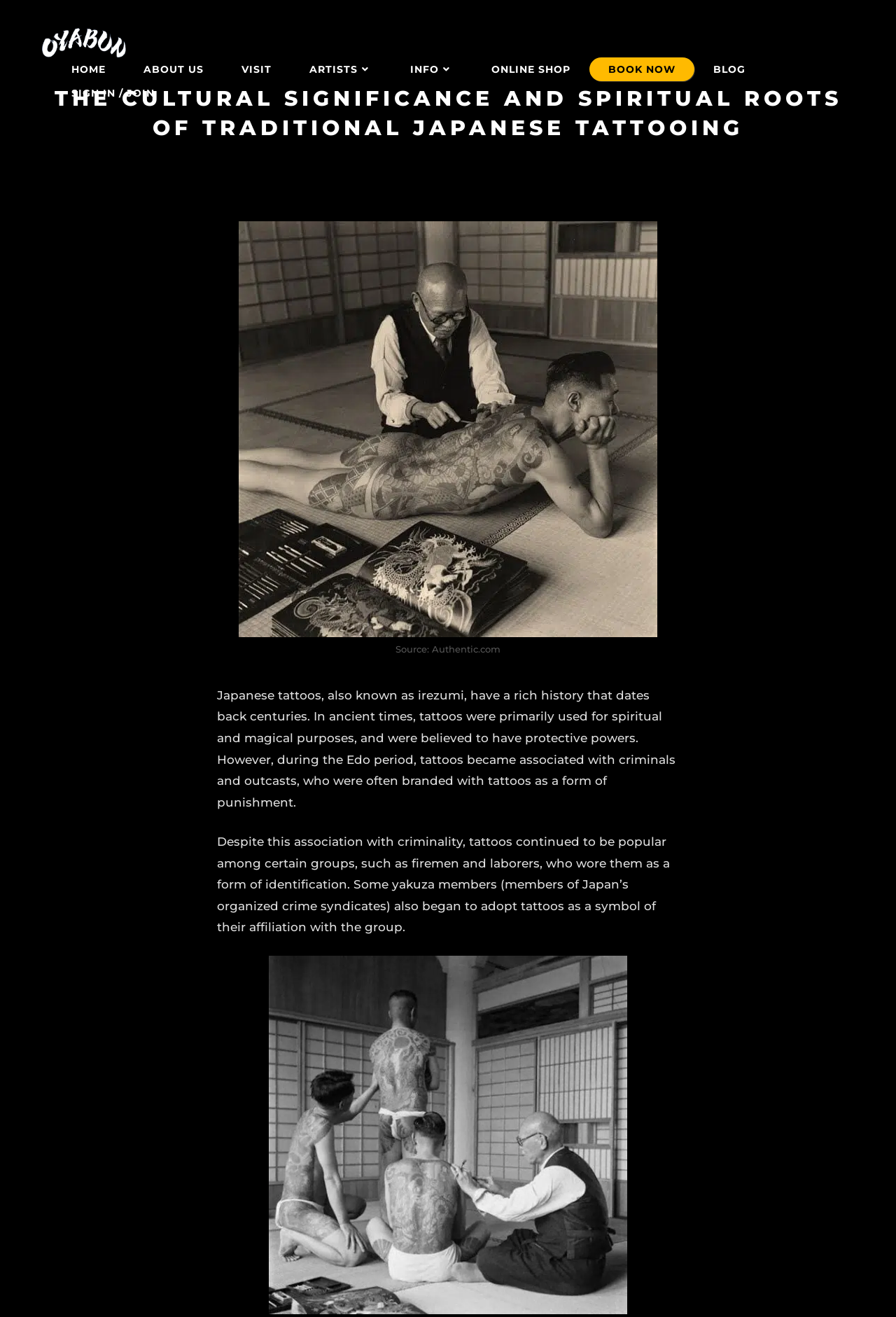Consider the image and give a detailed and elaborate answer to the question: 
What is the primary purpose of tattoos in ancient Japan?

I found the answer by reading the first paragraph of the webpage, which states that 'tattoos were primarily used for spiritual and magical purposes, and were believed to have protective powers'.